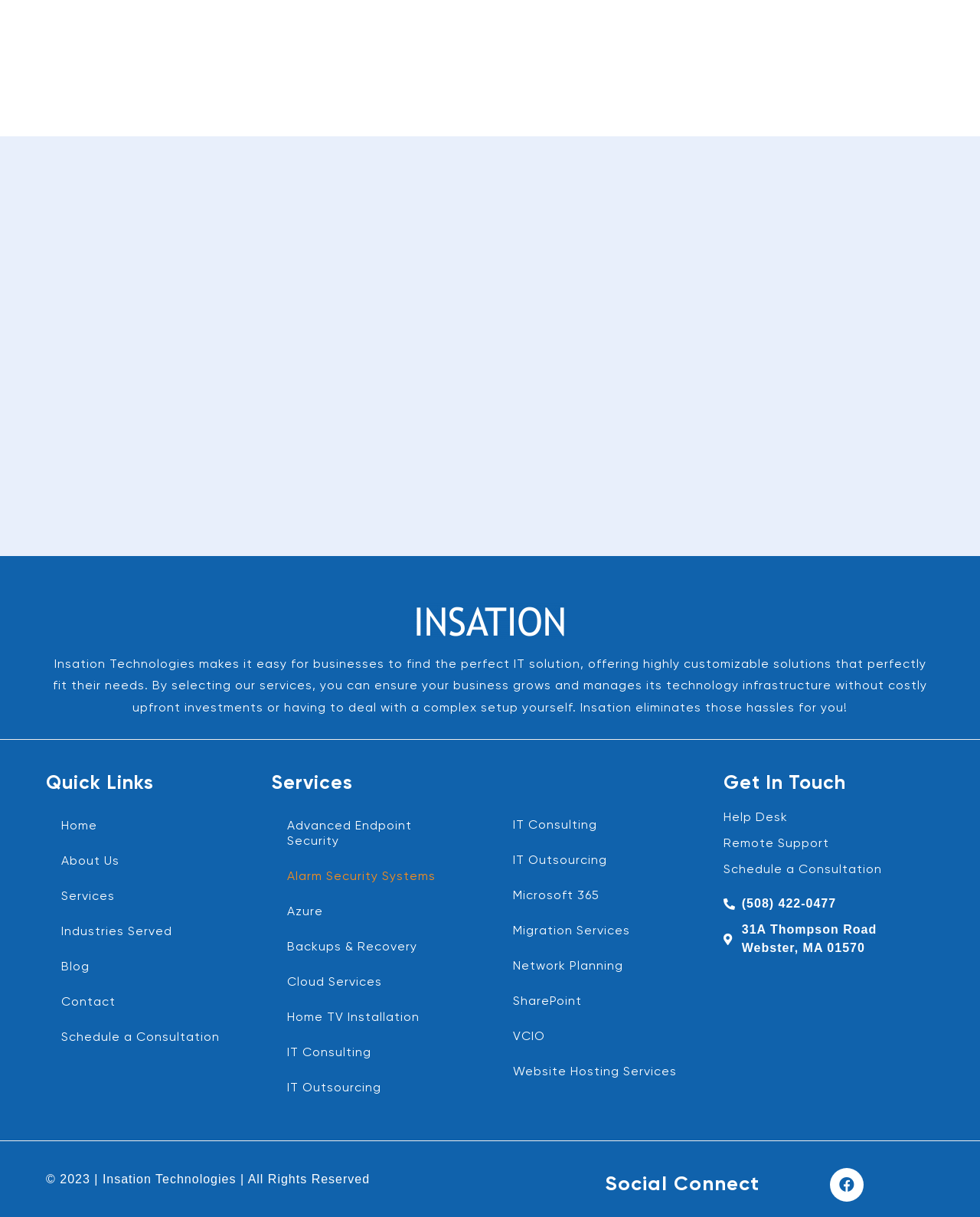What is the company name?
Please provide a detailed and thorough answer to the question.

The company name is mentioned in the StaticText element with OCR text 'Insation Technologies makes it easy for businesses to find the perfect IT solution...' at the top of the webpage.